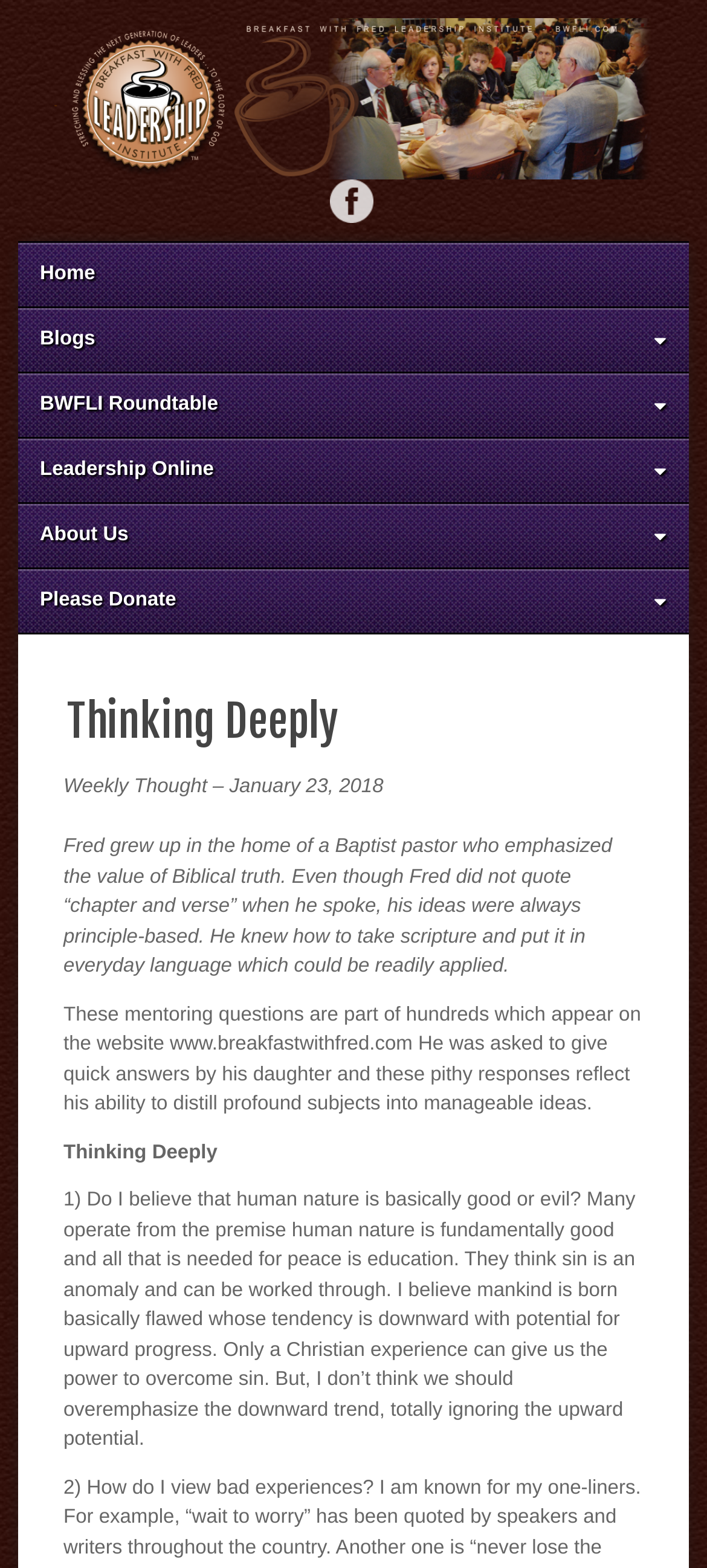How many links are in the main navigation menu?
Your answer should be a single word or phrase derived from the screenshot.

6